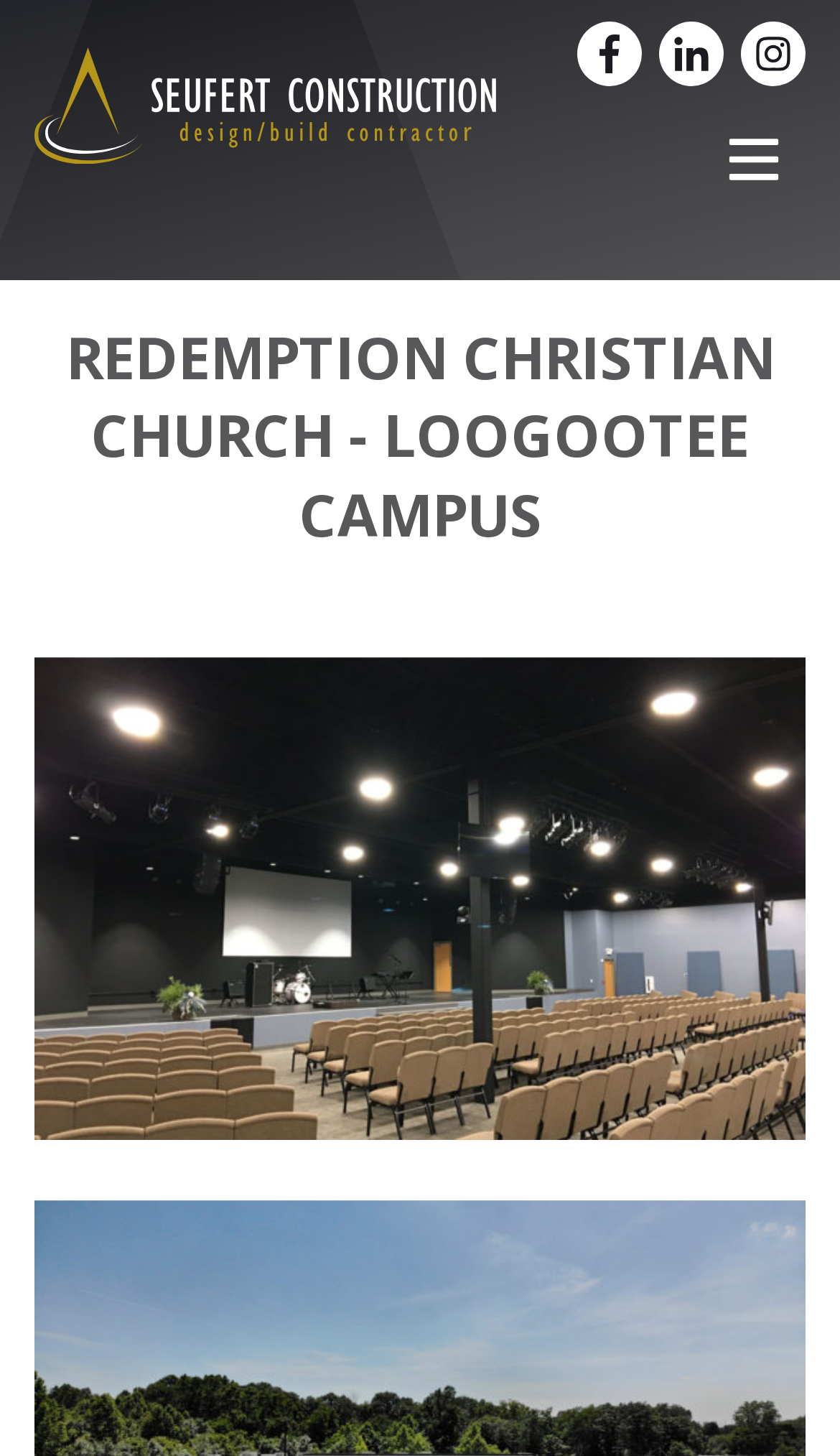What is the name of the worship center?
Provide an in-depth and detailed answer to the question.

I found the answer by looking at the image element with the text 'Loogootee redemption worship center', which suggests that this is the name of the worship center.